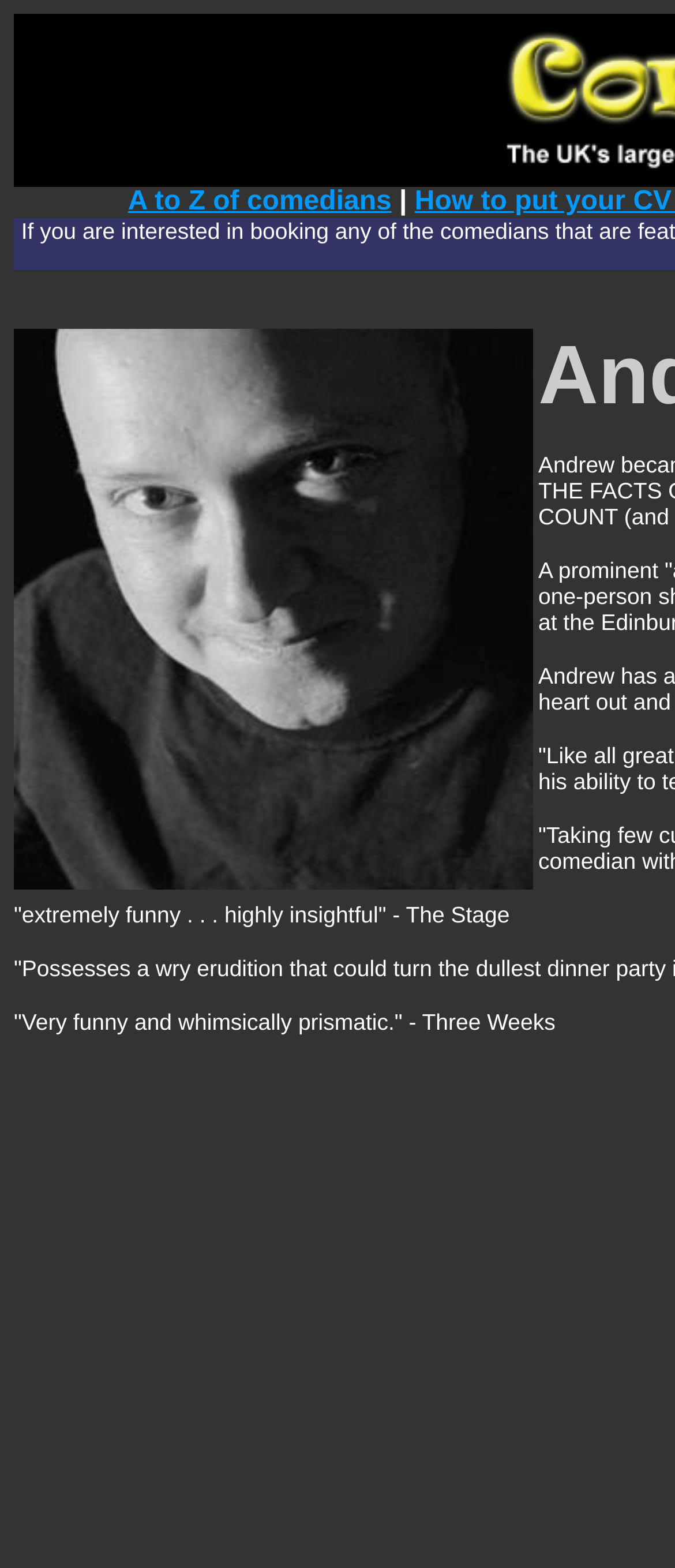Identify the bounding box coordinates for the UI element that matches this description: "A to Z of comedians".

[0.19, 0.119, 0.58, 0.138]